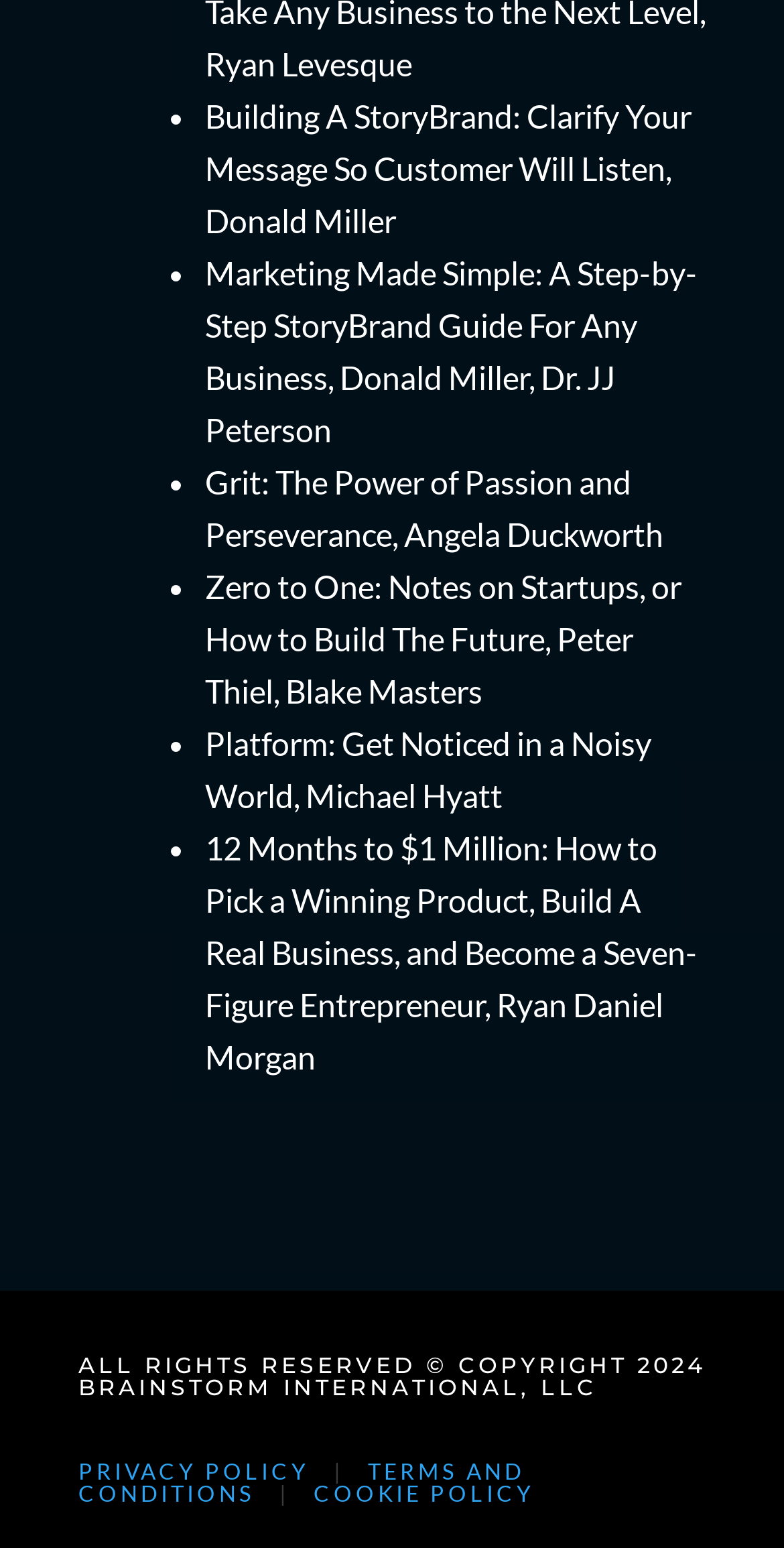Reply to the question with a single word or phrase:
What is the copyright year?

2024